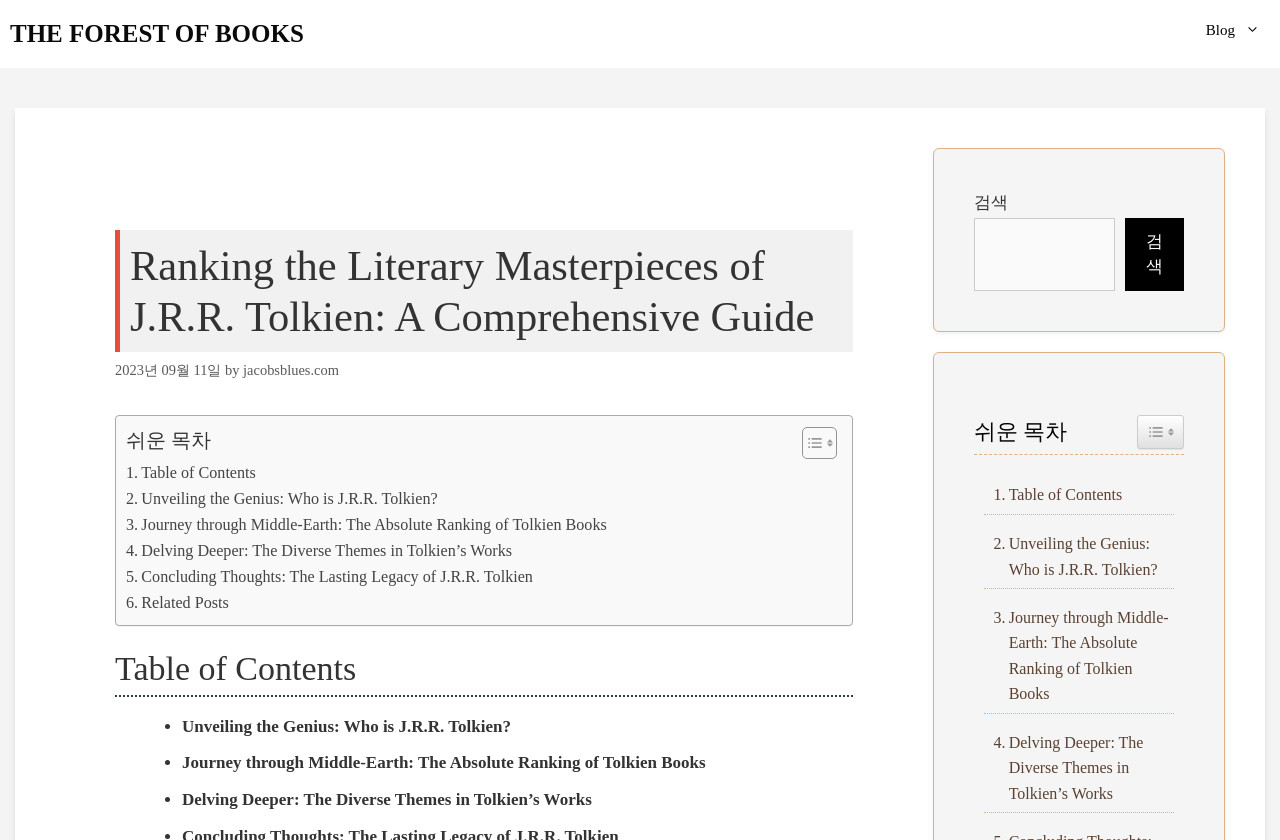Please determine the bounding box coordinates for the UI element described as: "jacobsblues.com".

[0.19, 0.43, 0.265, 0.45]